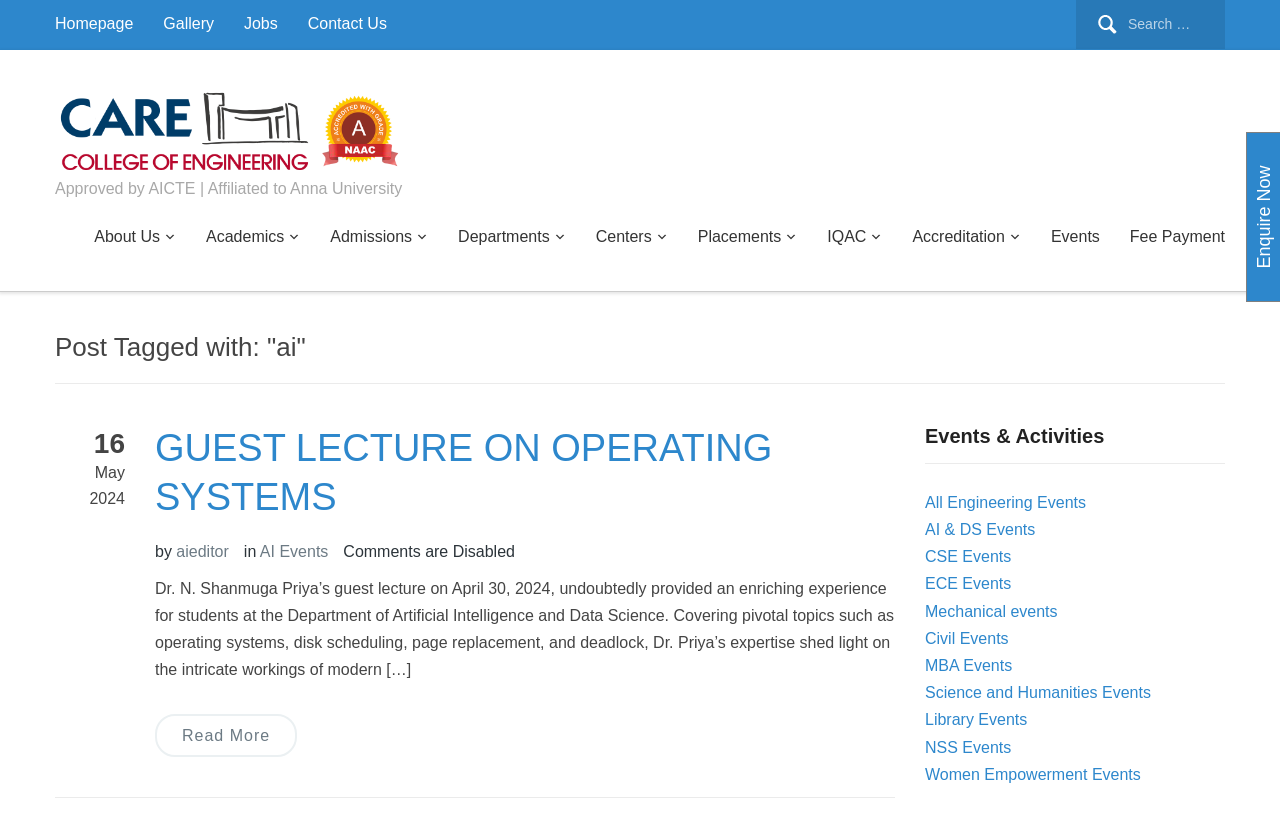Please predict the bounding box coordinates of the element's region where a click is necessary to complete the following instruction: "View all engineering events". The coordinates should be represented by four float numbers between 0 and 1, i.e., [left, top, right, bottom].

[0.723, 0.602, 0.848, 0.622]